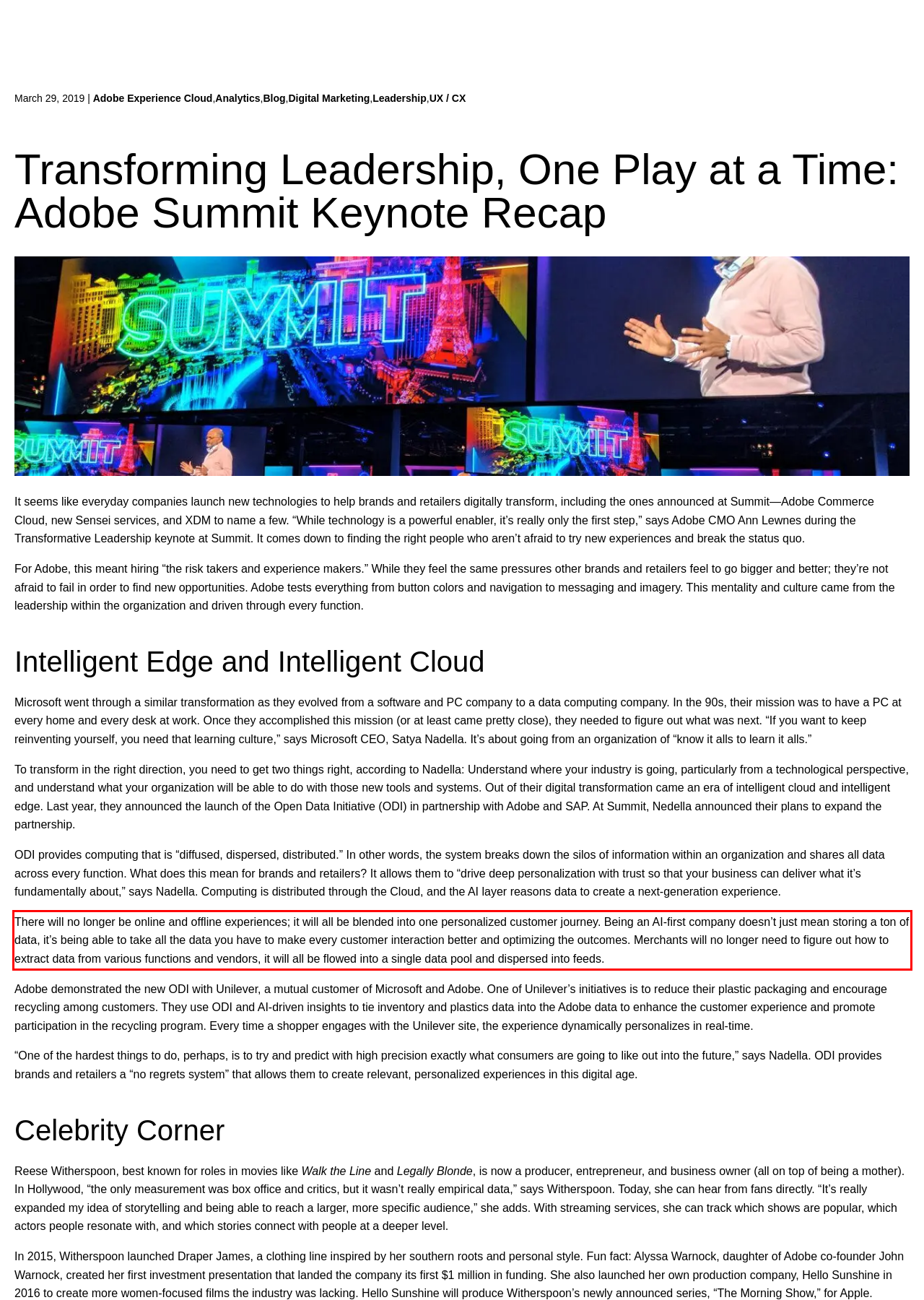Within the provided webpage screenshot, find the red rectangle bounding box and perform OCR to obtain the text content.

There will no longer be online and offline experiences; it will all be blended into one personalized customer journey. Being an AI-first company doesn’t just mean storing a ton of data, it’s being able to take all the data you have to make every customer interaction better and optimizing the outcomes. Merchants will no longer need to figure out how to extract data from various functions and vendors, it will all be flowed into a single data pool and dispersed into feeds.